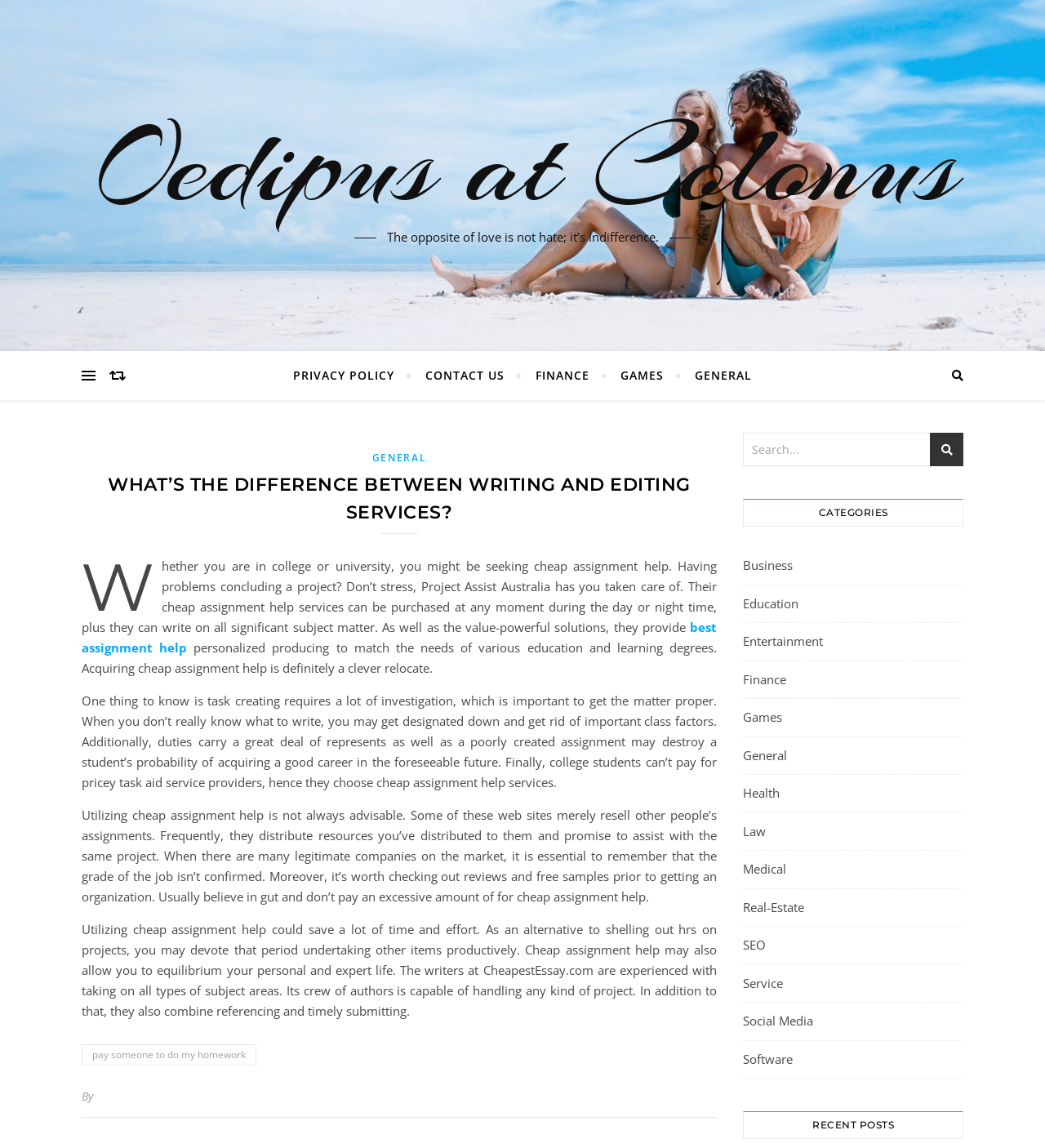Determine the bounding box coordinates of the clickable element to complete this instruction: "Search for something". Provide the coordinates in the format of four float numbers between 0 and 1, [left, top, right, bottom].

[0.711, 0.377, 0.922, 0.406]